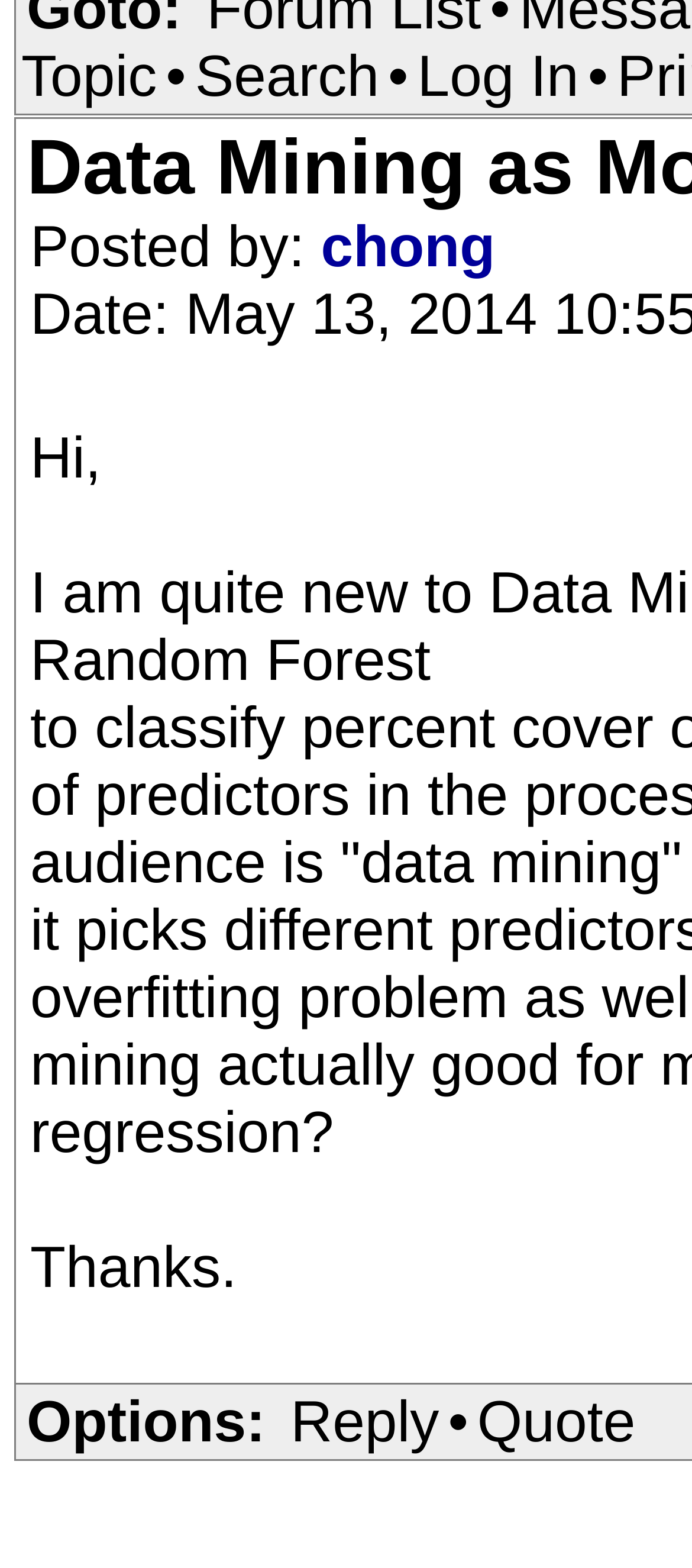What is the last sentence of the message?
Answer the question with a single word or phrase by looking at the picture.

Thanks.